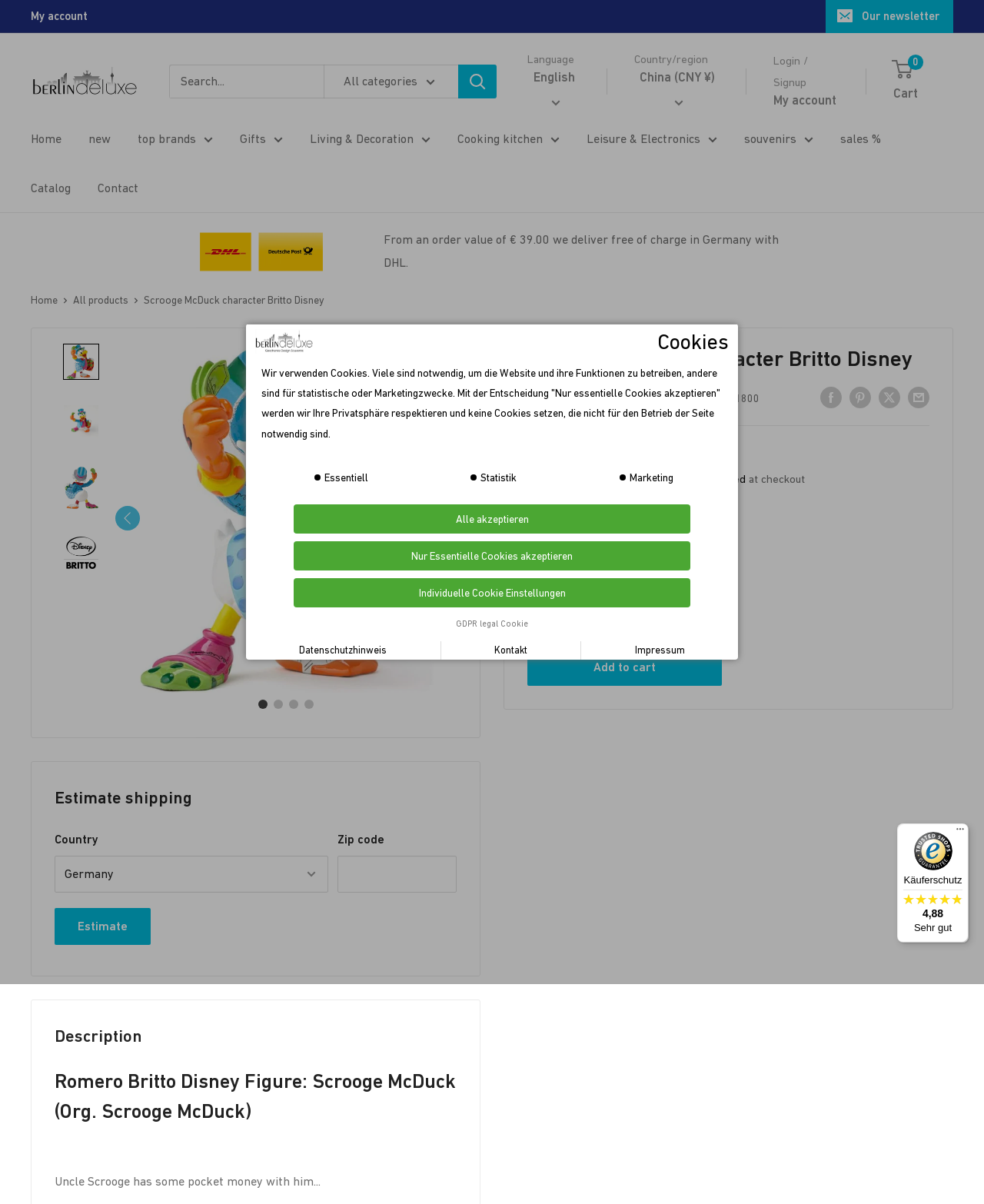What is the price of the Disney figure?
Refer to the image and provide a concise answer in one word or phrase.

¥400.00